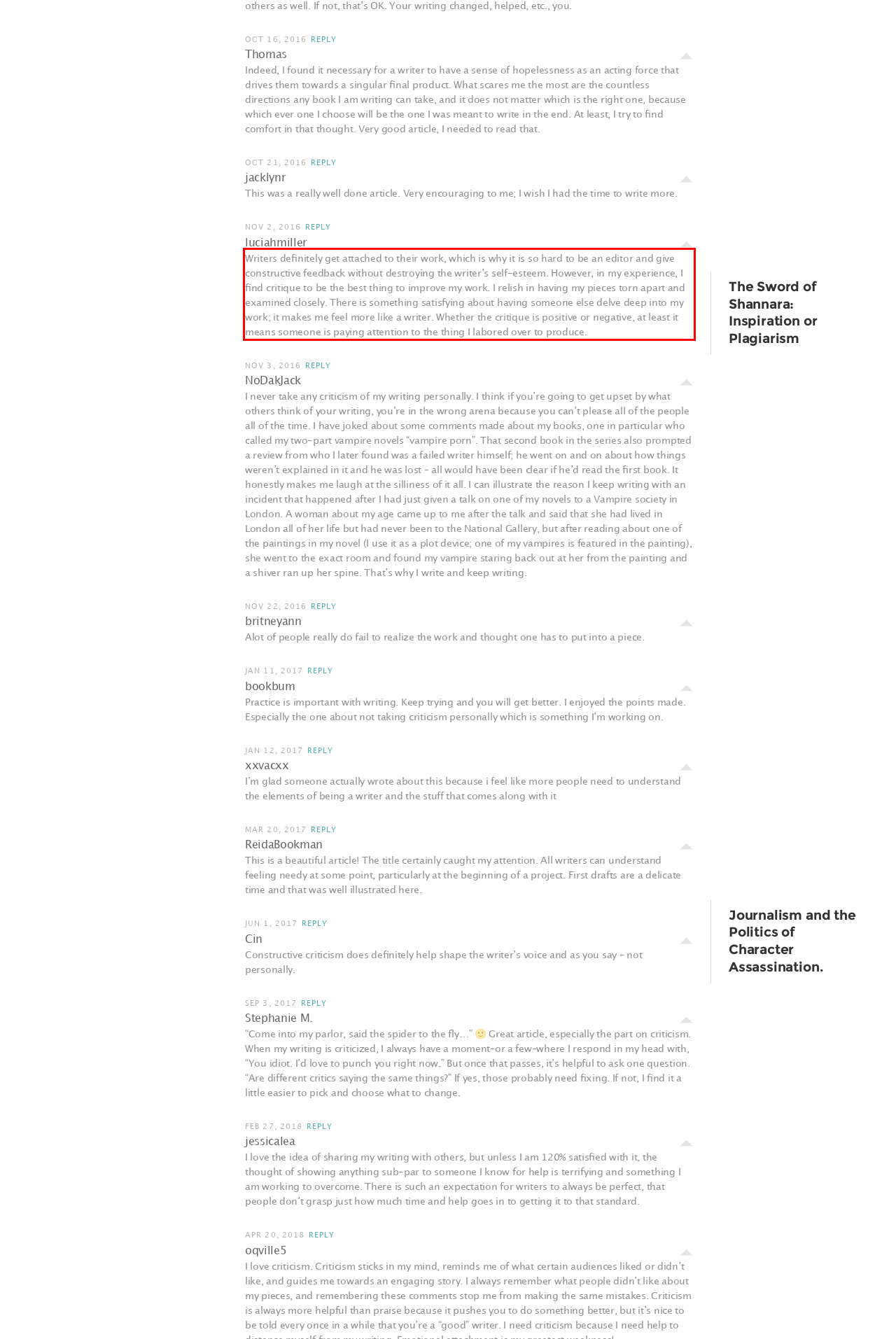Analyze the red bounding box in the provided webpage screenshot and generate the text content contained within.

Writers definitely get attached to their work, which is why it is so hard to be an editor and give constructive feedback without destroying the writer’s self-esteem. However, in my experience, I find critique to be the best thing to improve my work. I relish in having my pieces torn apart and examined closely. There is something satisfying about having someone else delve deep into my work; it makes me feel more like a writer. Whether the critique is positive or negative, at least it means someone is paying attention to the thing I labored over to produce.